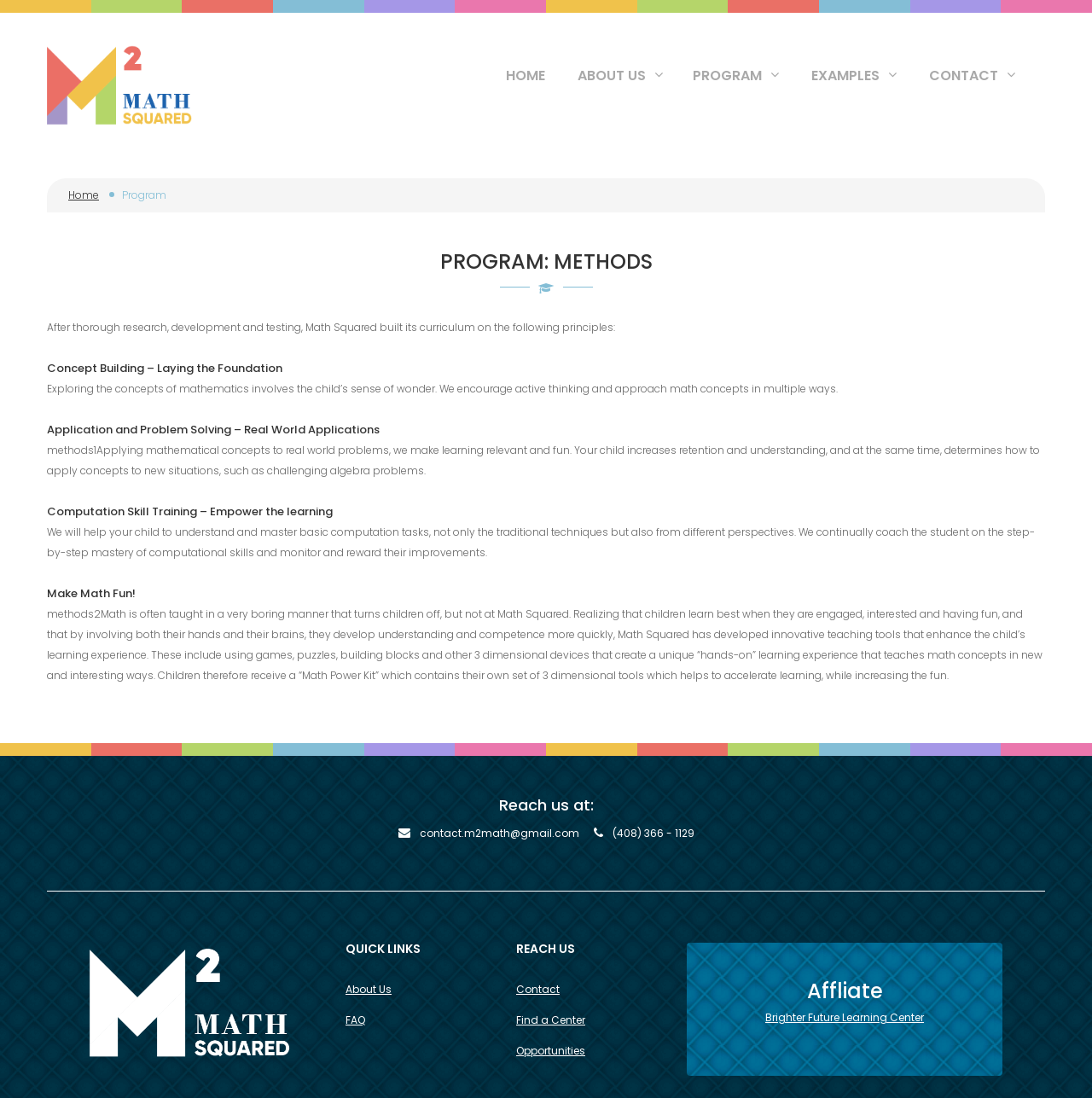Pinpoint the bounding box coordinates of the clickable area necessary to execute the following instruction: "Go to the HOME page". The coordinates should be given as four float numbers between 0 and 1, namely [left, top, right, bottom].

[0.463, 0.03, 0.499, 0.107]